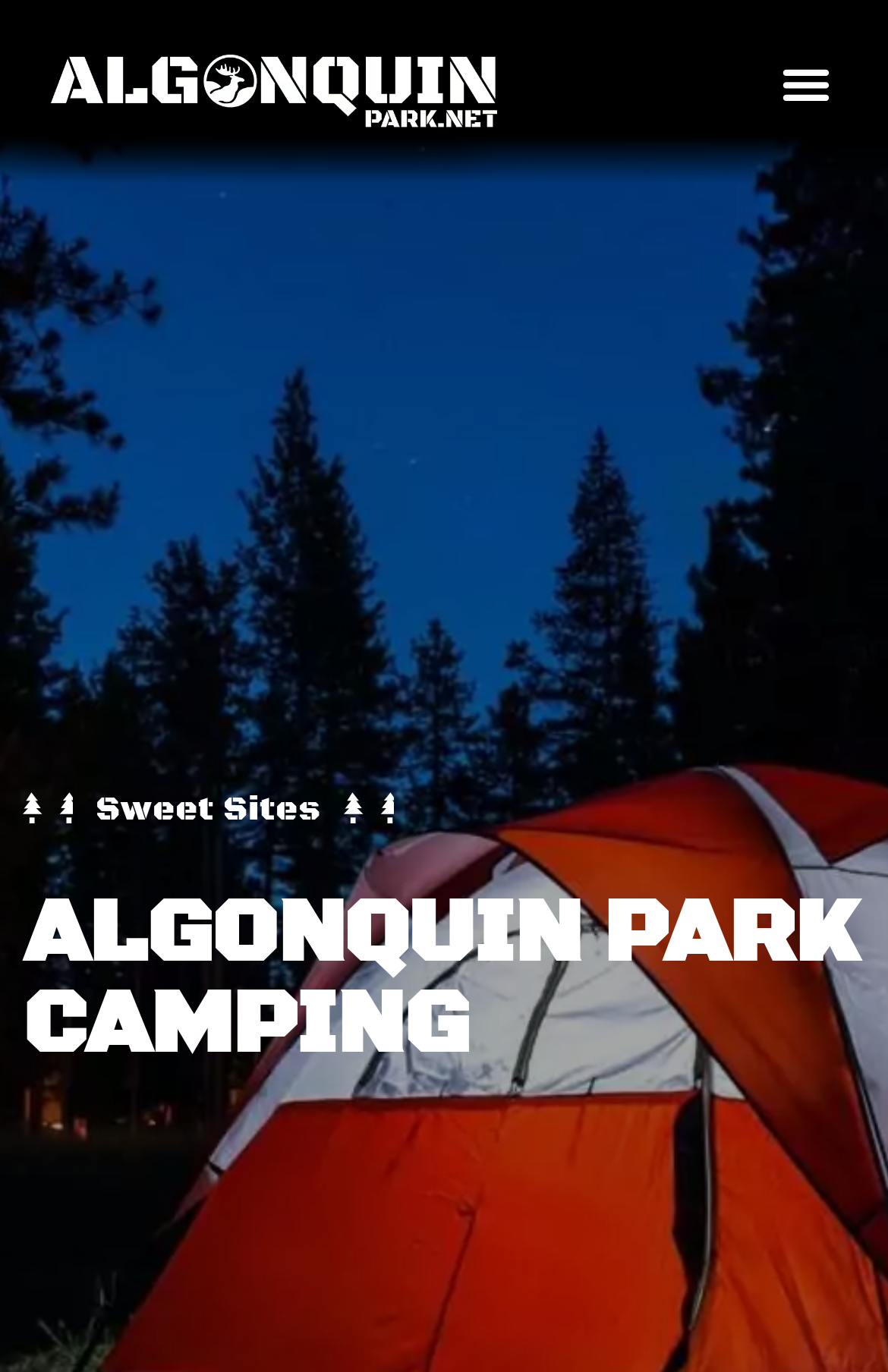Find the headline of the webpage and generate its text content.

ALGONQUIN PARK CAMPING